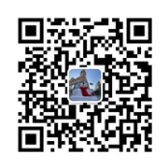What platform is hinted for user connection?
Give a detailed explanation using the information visible in the image.

The context hints at an invitation for users to connect via WeChat, a popular messaging platform, enhancing customer interaction through modern technology.